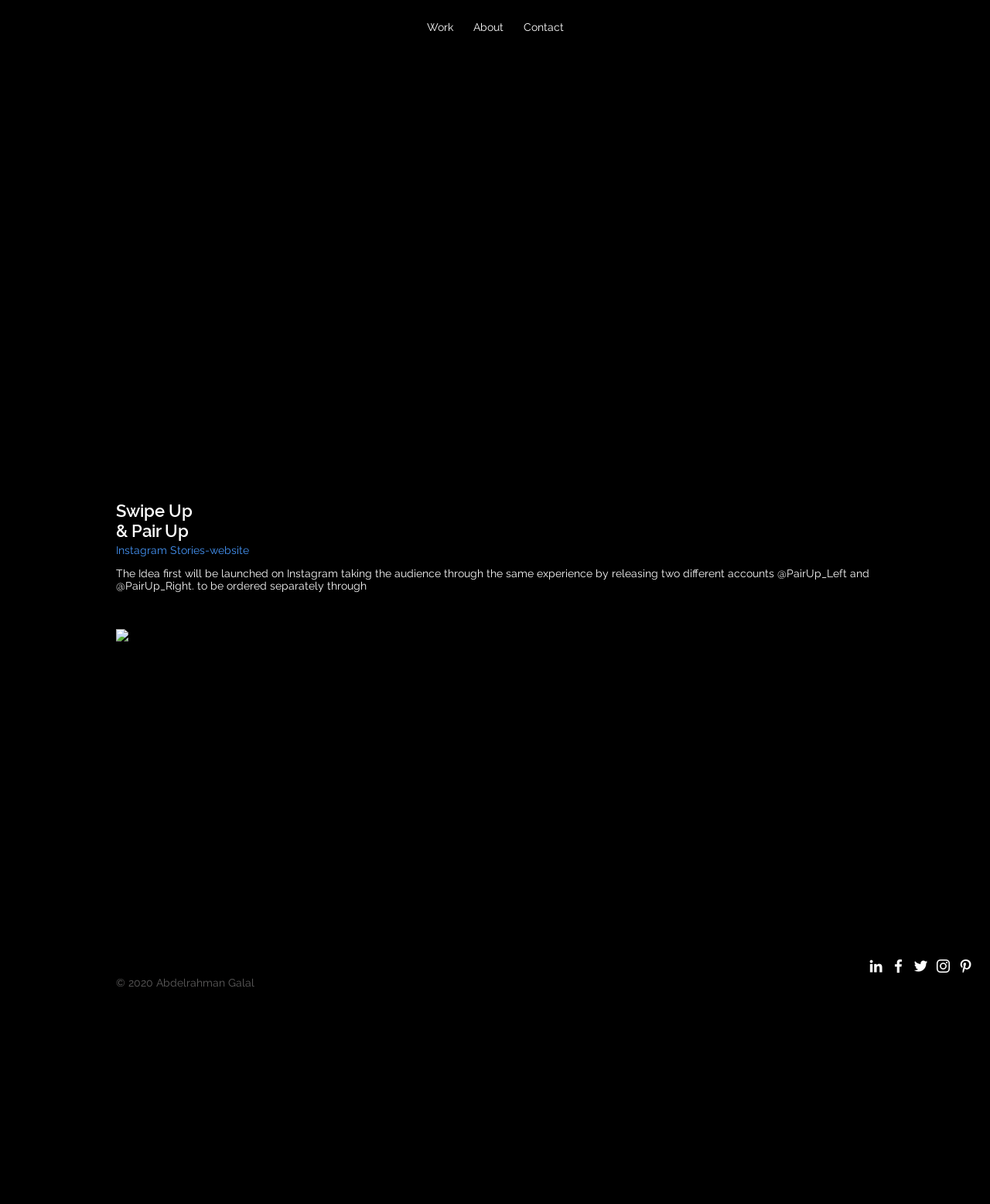From the webpage screenshot, identify the region described by aria-label="White Twitter Icon". Provide the bounding box coordinates as (top-left x, top-left y, bottom-right x, bottom-right y), with each value being a floating point number between 0 and 1.

[0.921, 0.795, 0.939, 0.81]